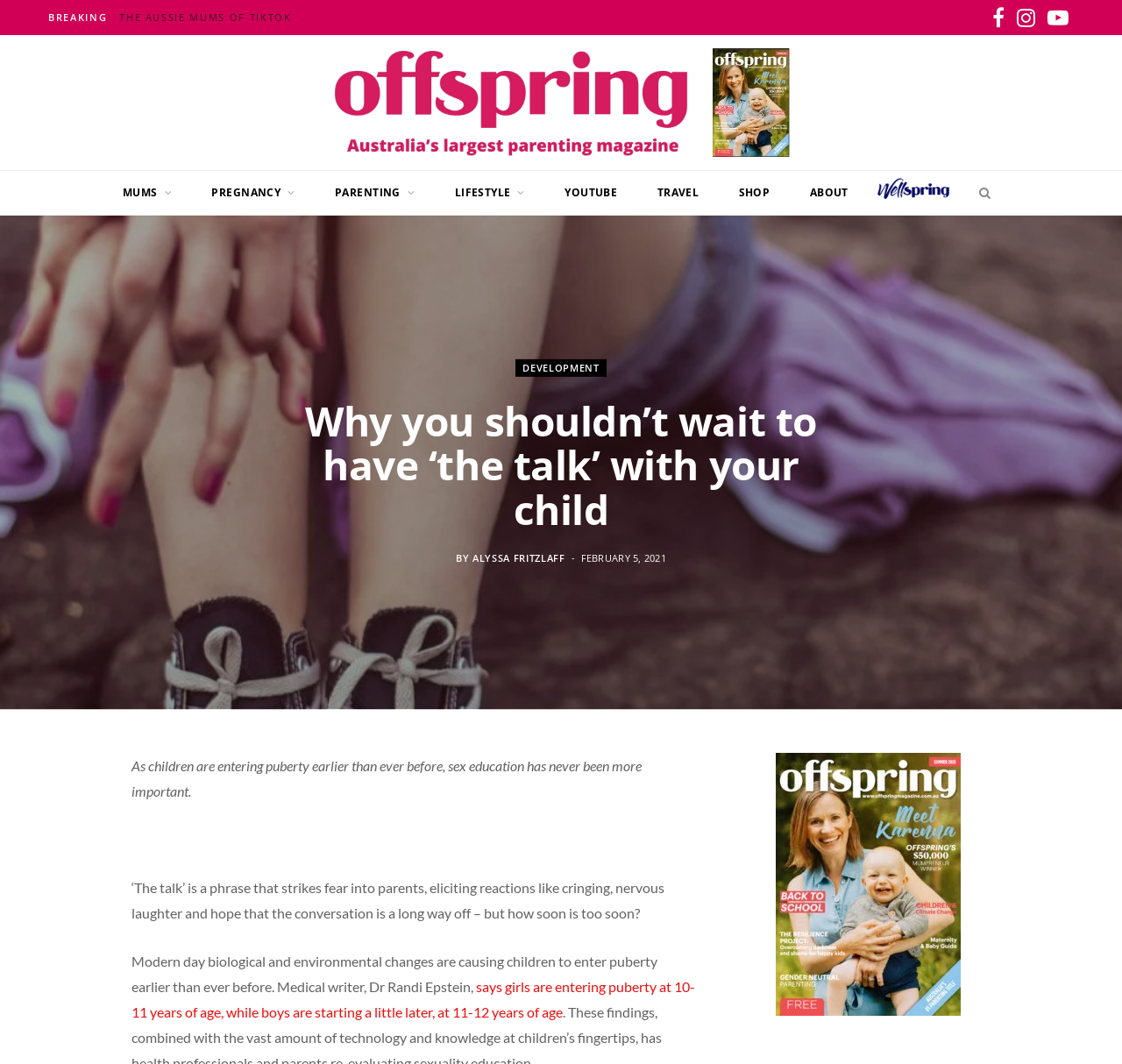Who wrote the article?
Give a comprehensive and detailed explanation for the question.

The author of the article is mentioned in the text as 'BY ALYSSA FRITZLAFF' which is located below the main heading.